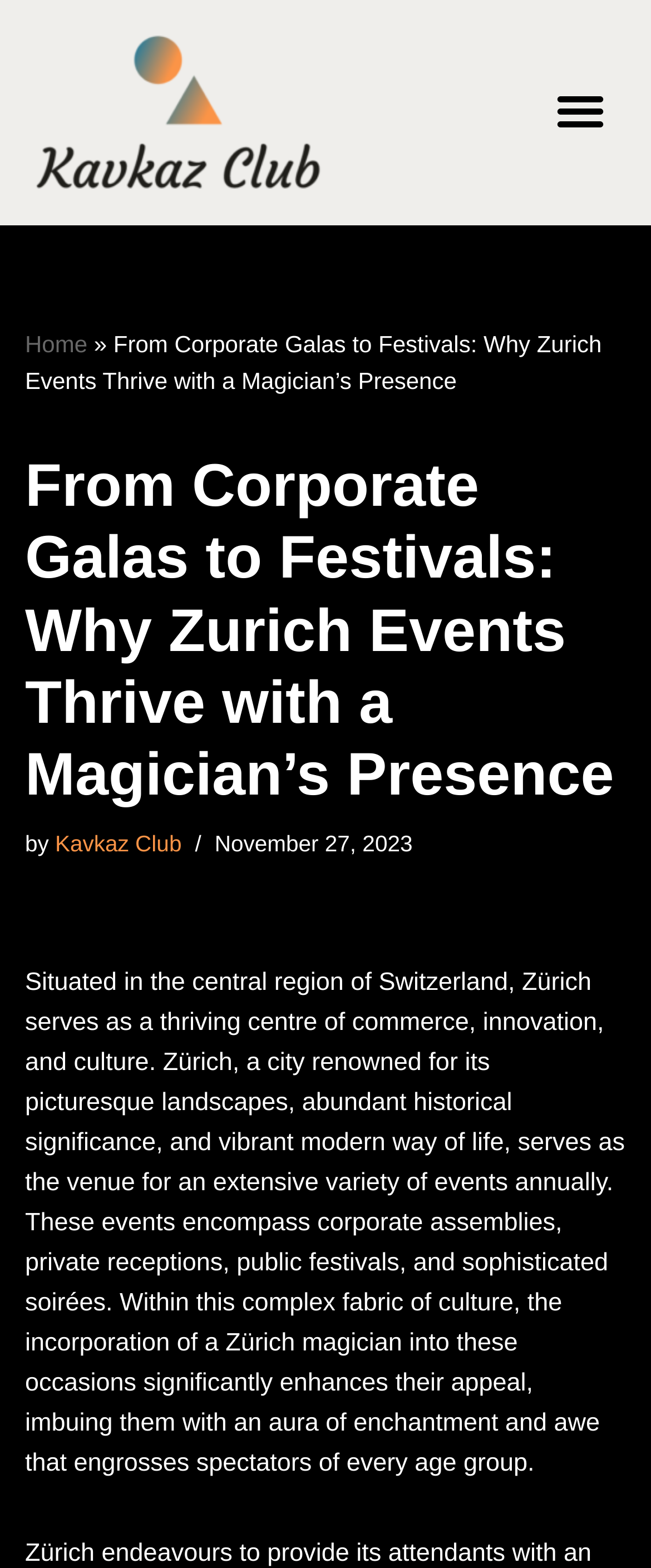Please identify the primary heading of the webpage and give its text content.

From Corporate Galas to Festivals: Why Zurich Events Thrive with a Magician’s Presence